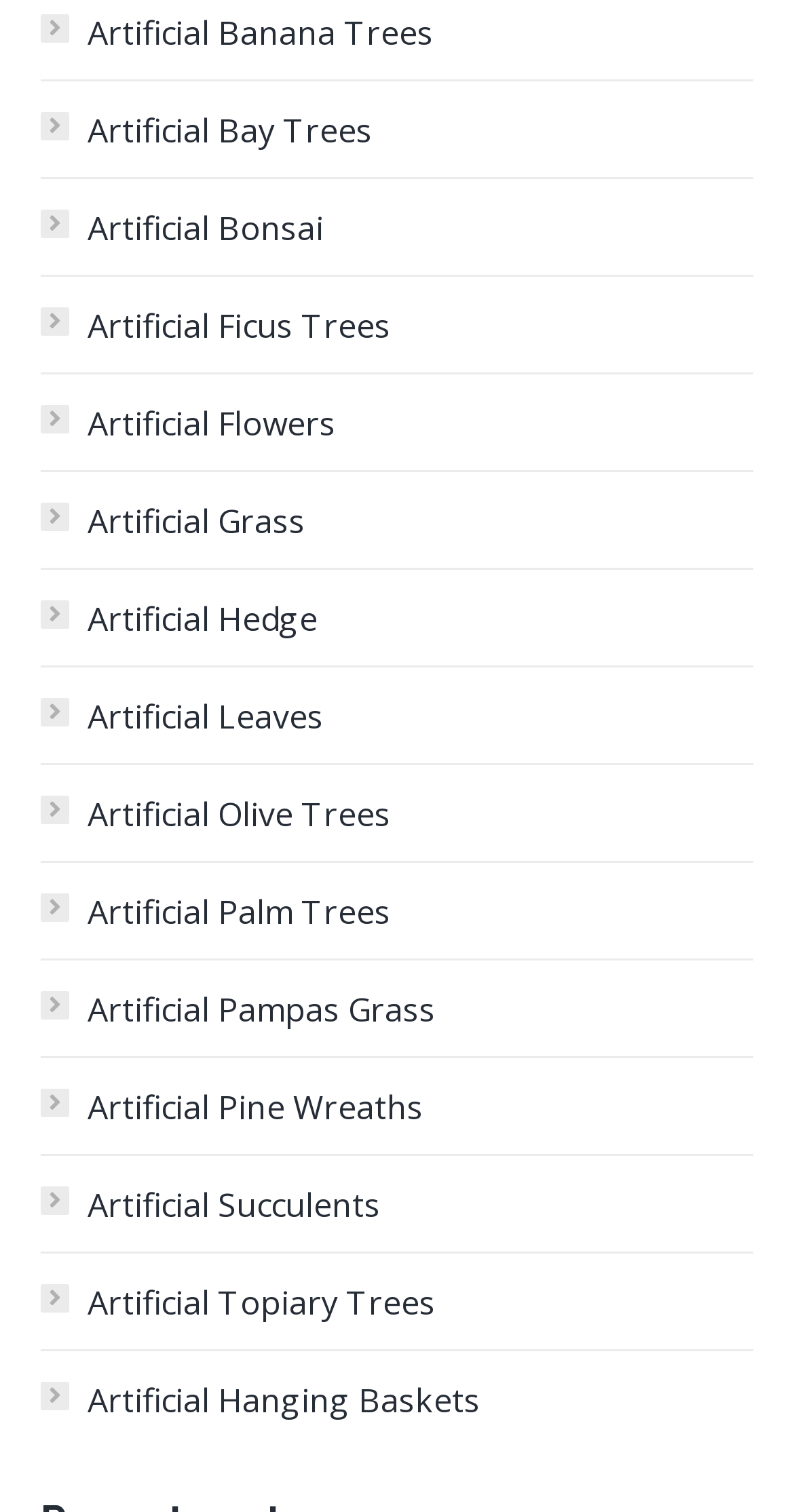Locate the bounding box coordinates of the UI element described by: "Artificial Flowers". Provide the coordinates as four float numbers between 0 and 1, formatted as [left, top, right, bottom].

[0.051, 0.261, 0.423, 0.299]